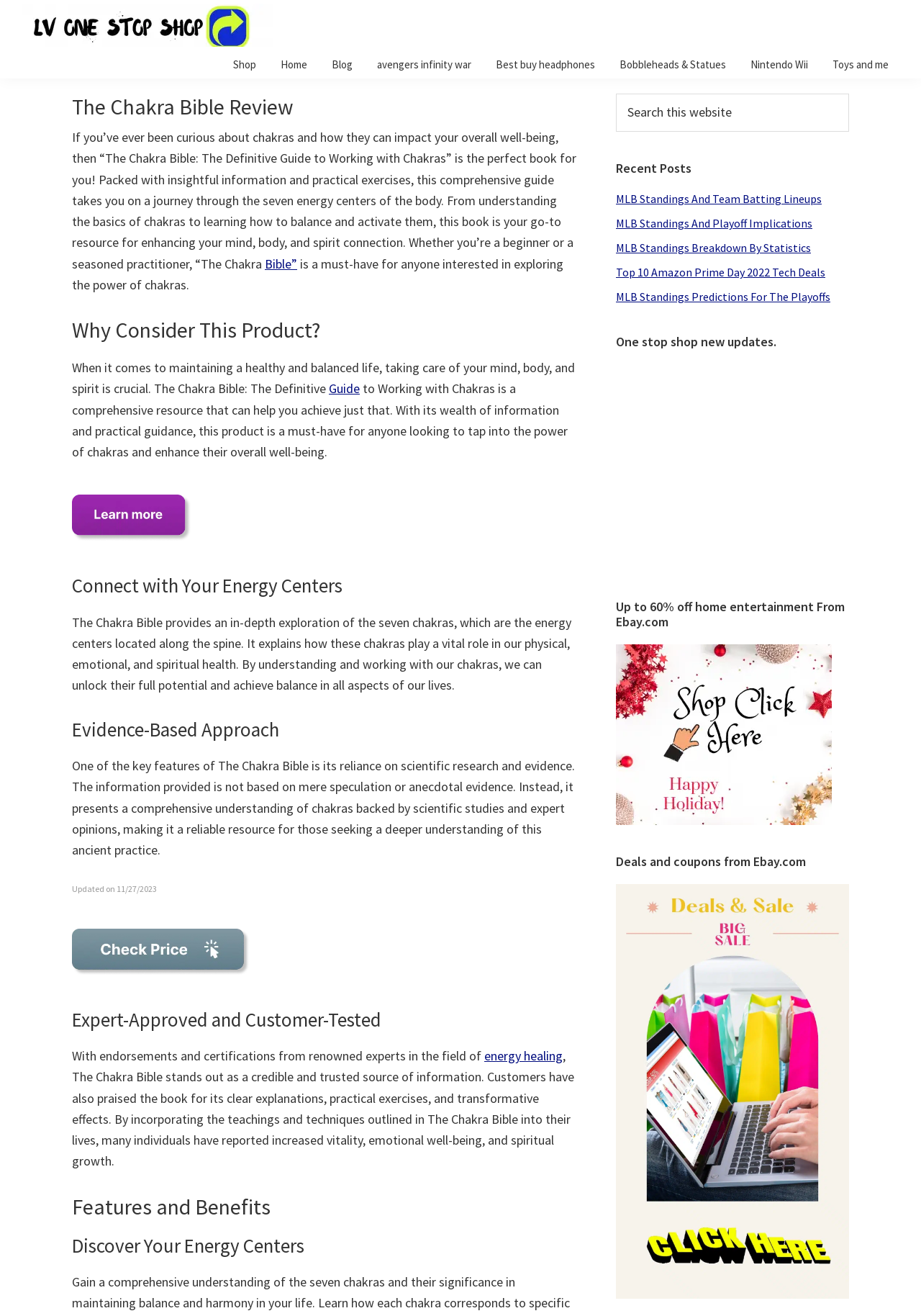Given the element description Lv One Stop Shop, identify the bounding box coordinates for the UI element on the webpage screenshot. The format should be (top-left x, top-left y, bottom-right x, bottom-right y), with values between 0 and 1.

[0.023, 0.034, 0.058, 0.08]